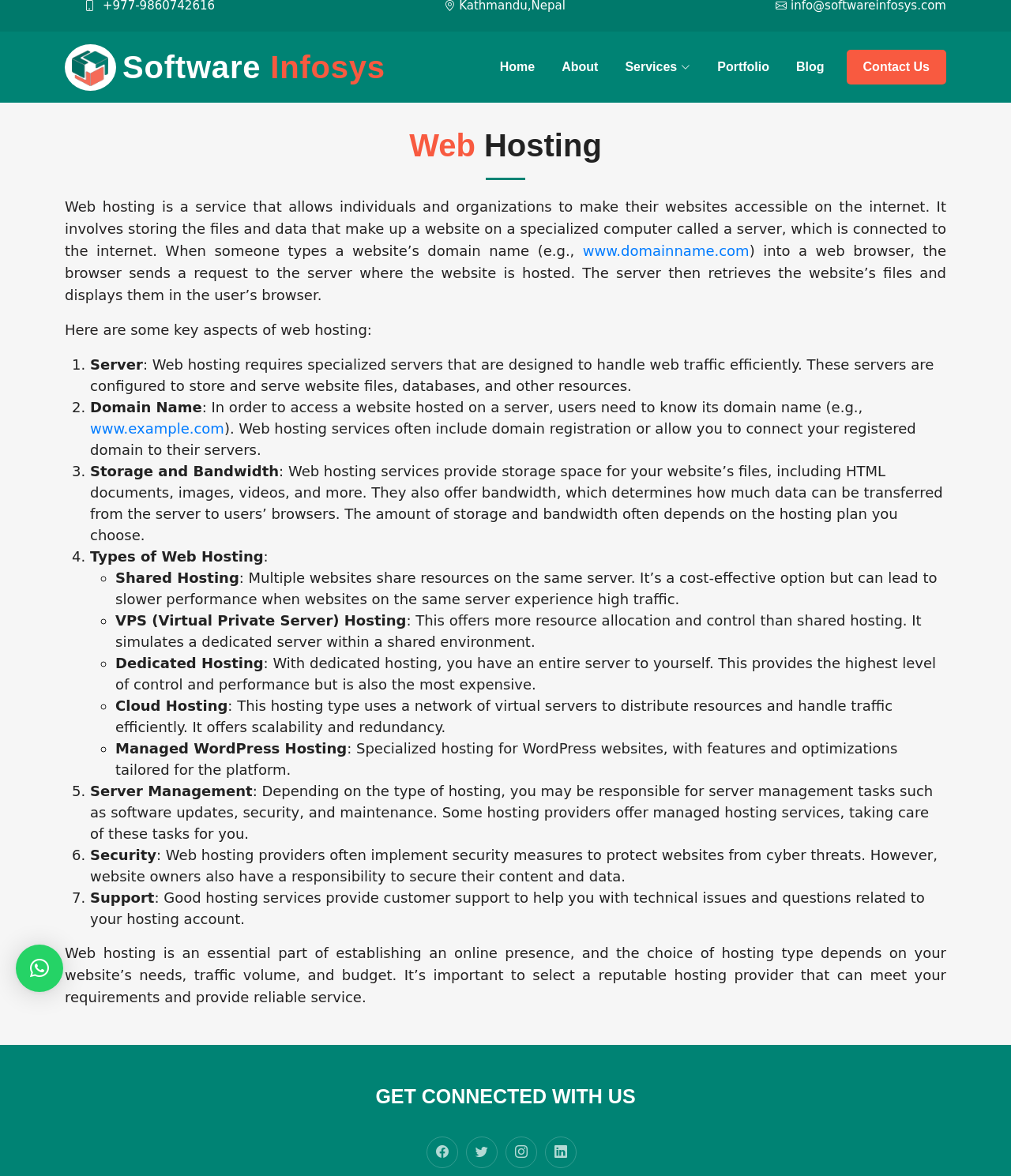Determine the bounding box for the UI element described here: "Software Infosys".

[0.064, 0.037, 0.381, 0.077]